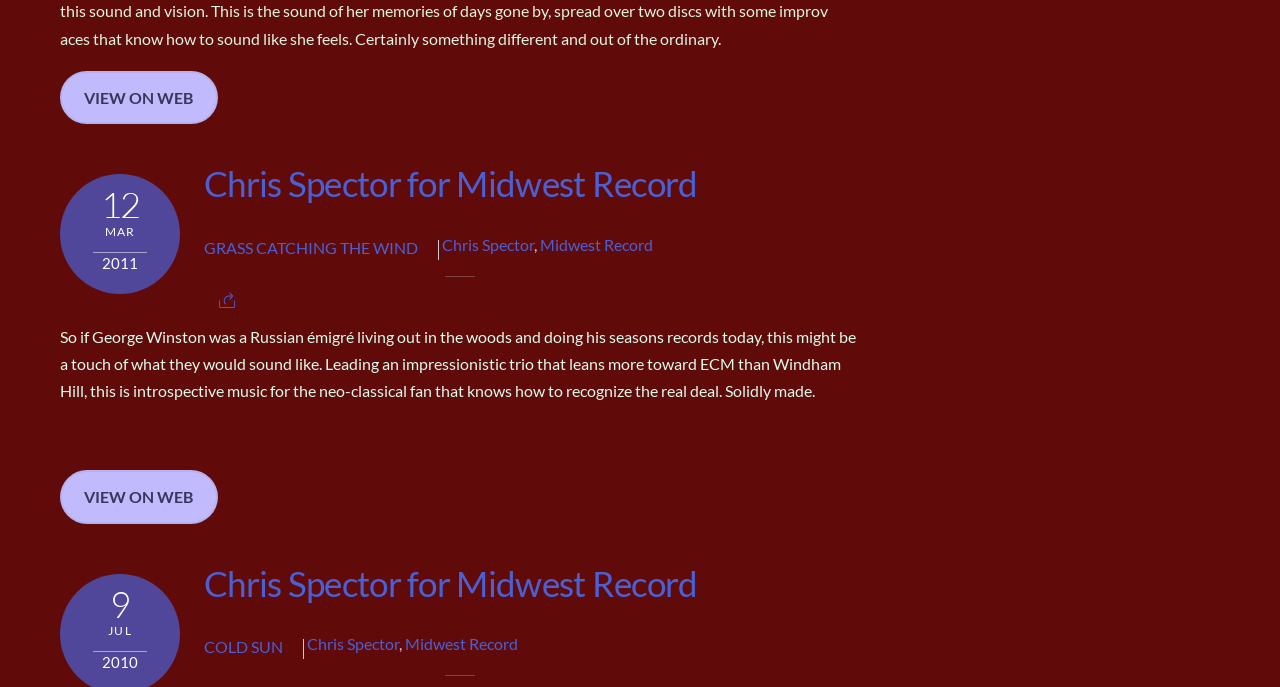Extract the bounding box coordinates for the UI element described as: "Midwest Record".

[0.316, 0.924, 0.405, 0.951]